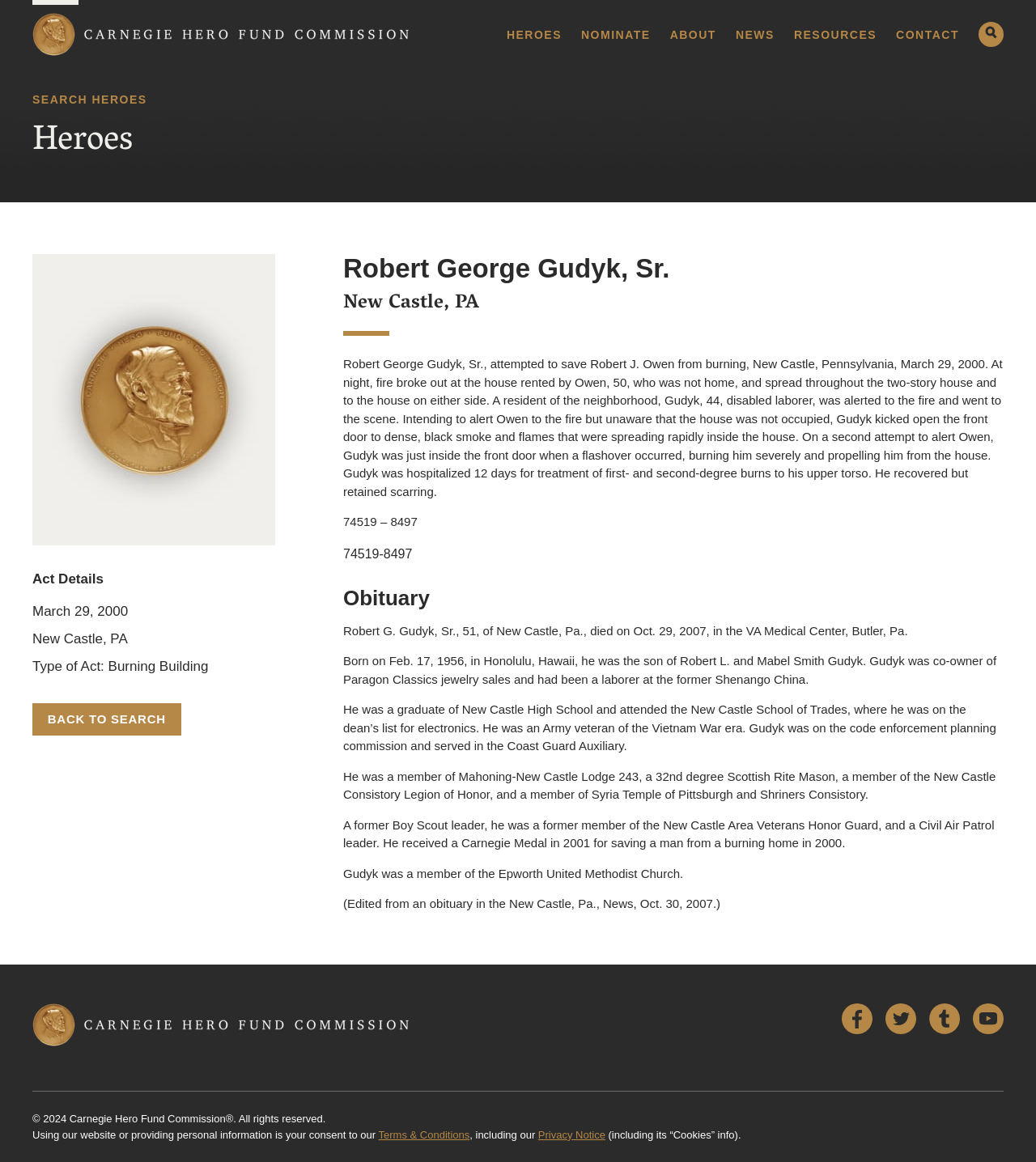Please locate the clickable area by providing the bounding box coordinates to follow this instruction: "Click the 'HEROES' link".

[0.489, 0.025, 0.542, 0.034]